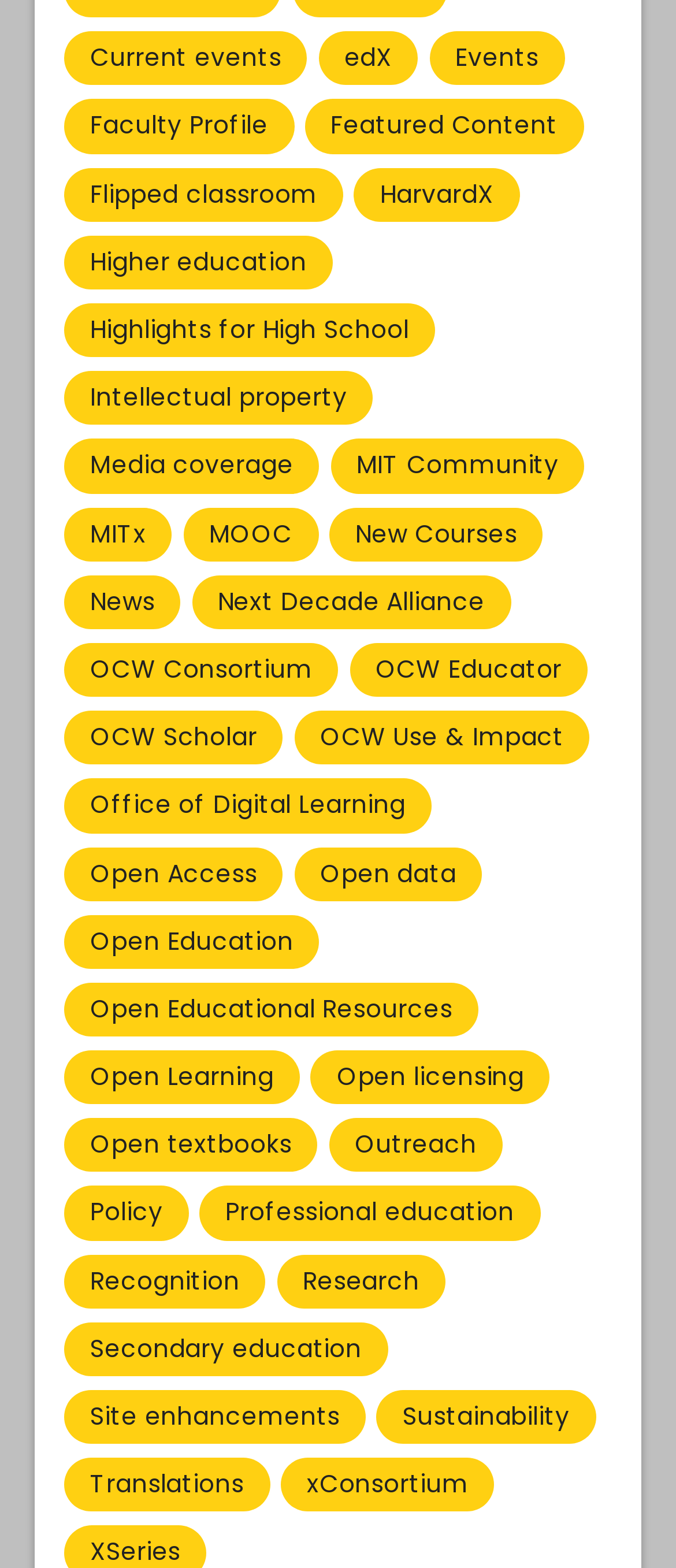Using the description: "Open Educational Resources", determine the UI element's bounding box coordinates. Ensure the coordinates are in the format of four float numbers between 0 and 1, i.e., [left, top, right, bottom].

[0.095, 0.627, 0.707, 0.661]